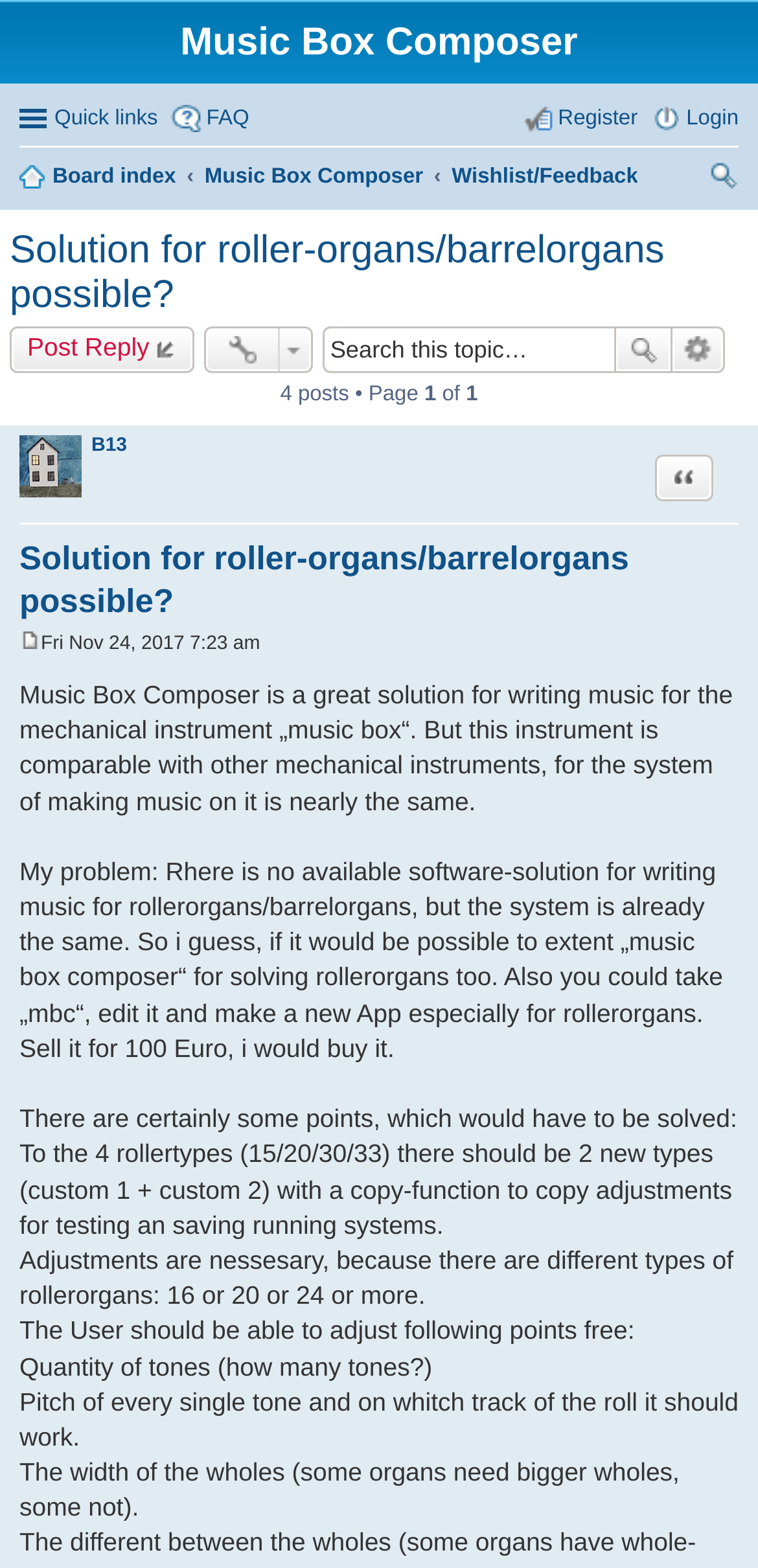Show me the bounding box coordinates of the clickable region to achieve the task as per the instruction: "Click on the 'FAQ' menu item".

[0.226, 0.061, 0.329, 0.091]